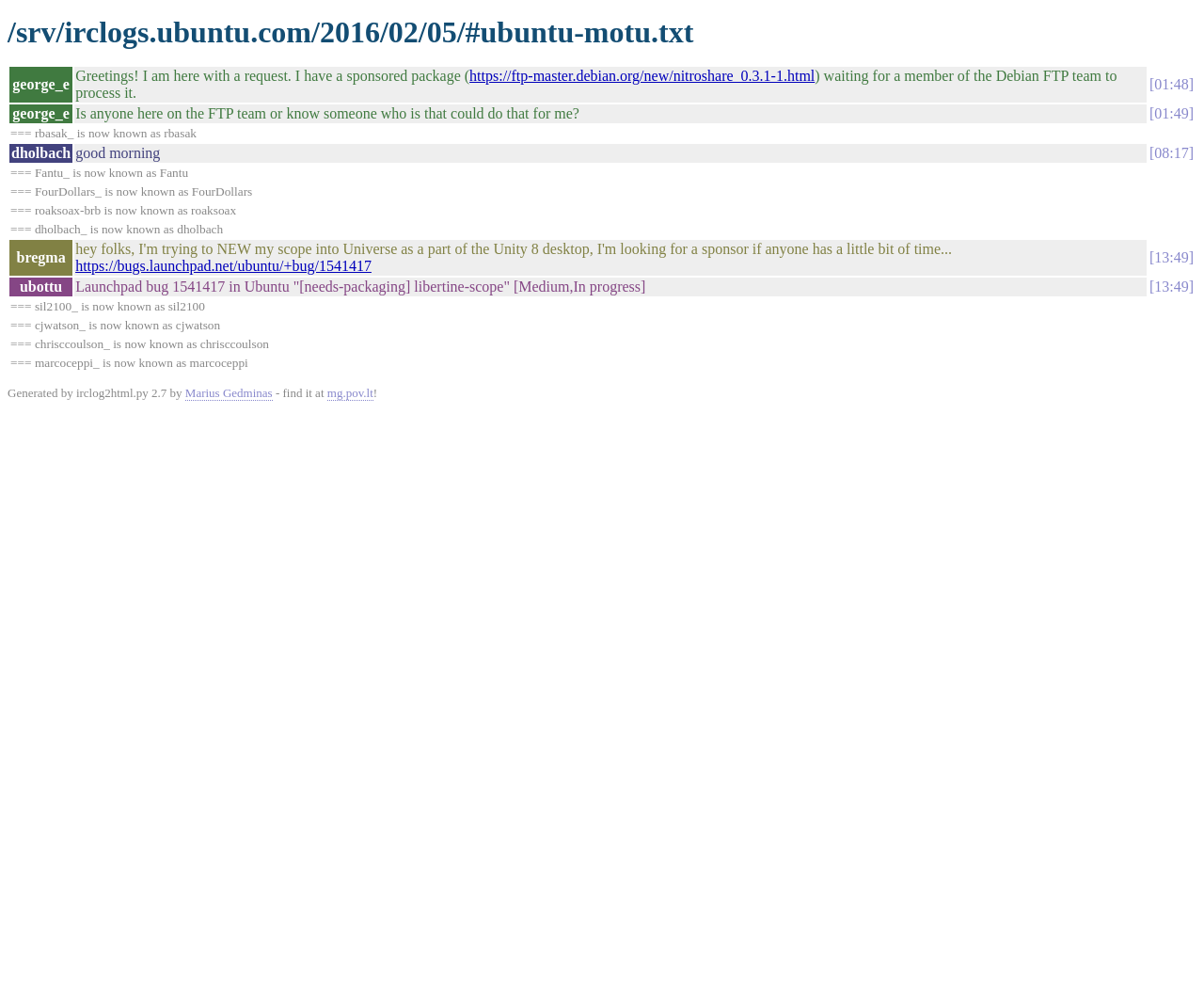Answer succinctly with a single word or phrase:
What is the time of dholbach's message?

08:17